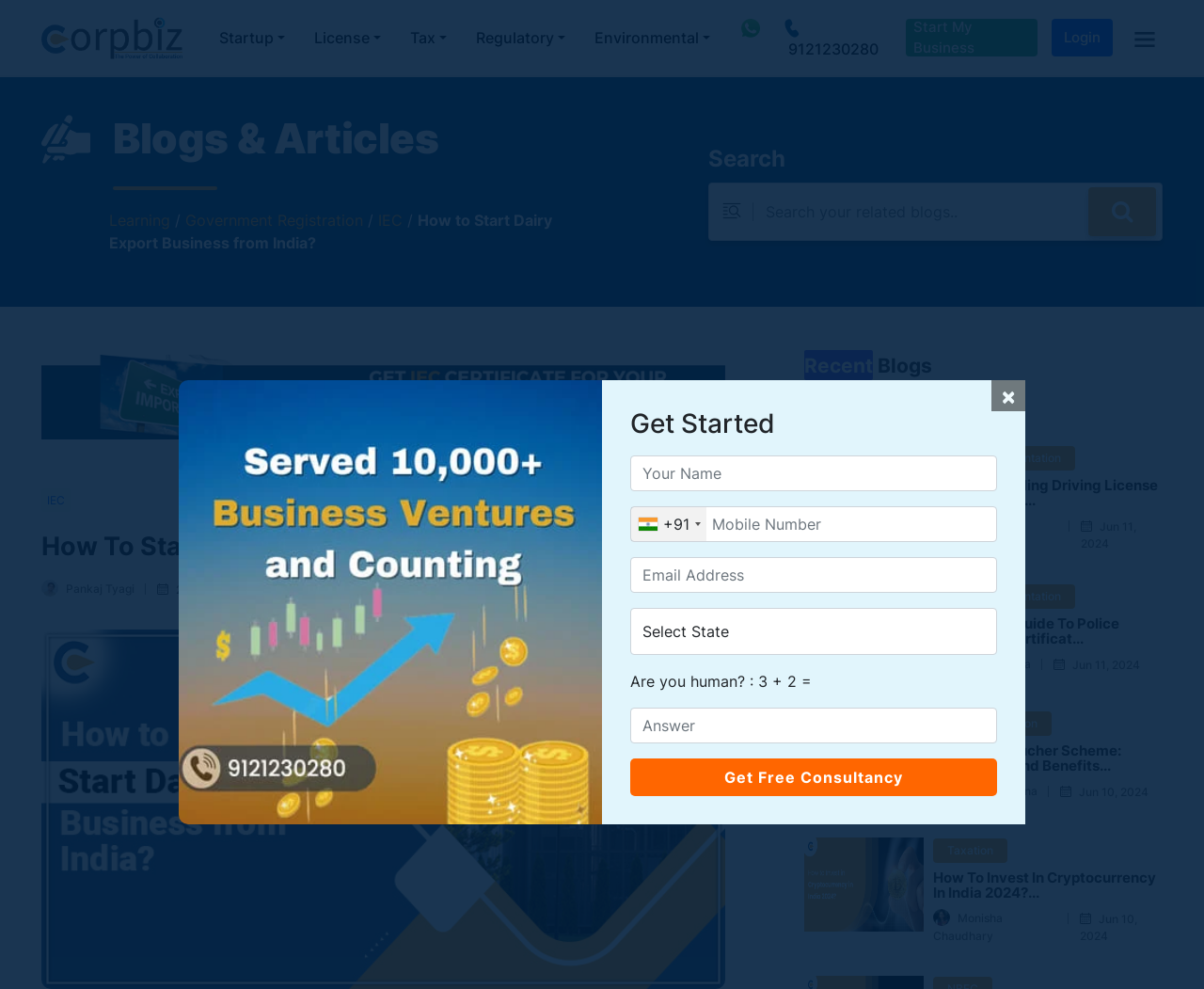What is the name of the author of the article 'How to Start Dairy Export Business from India?'?
Using the image as a reference, deliver a detailed and thorough answer to the question.

The author's name is mentioned below the heading 'How to Start Dairy Export Business from India?' along with the date of publication and a calendar icon.